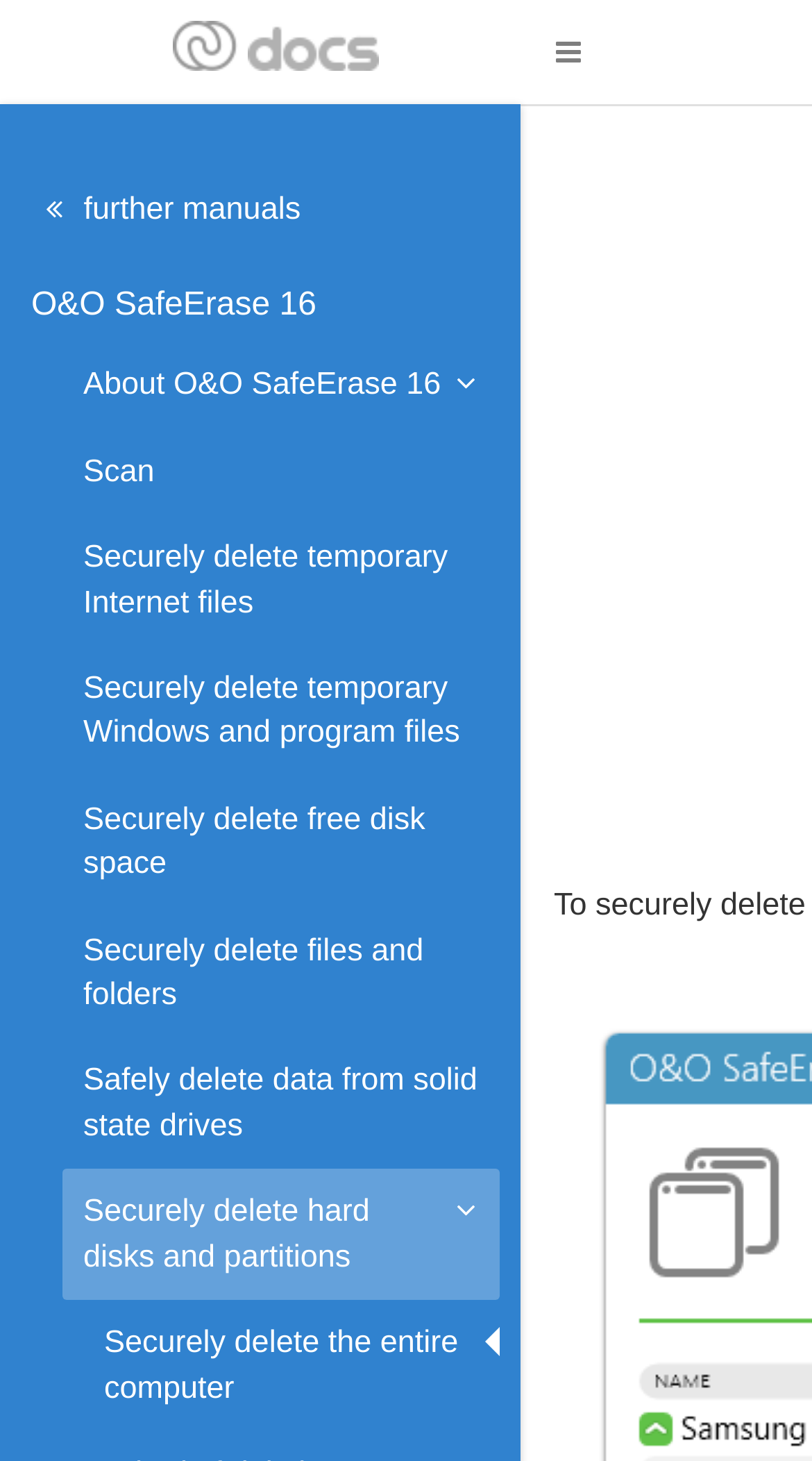Please identify the bounding box coordinates of the element that needs to be clicked to perform the following instruction: "View O&O Software manuals".

[0.212, 0.023, 0.455, 0.047]